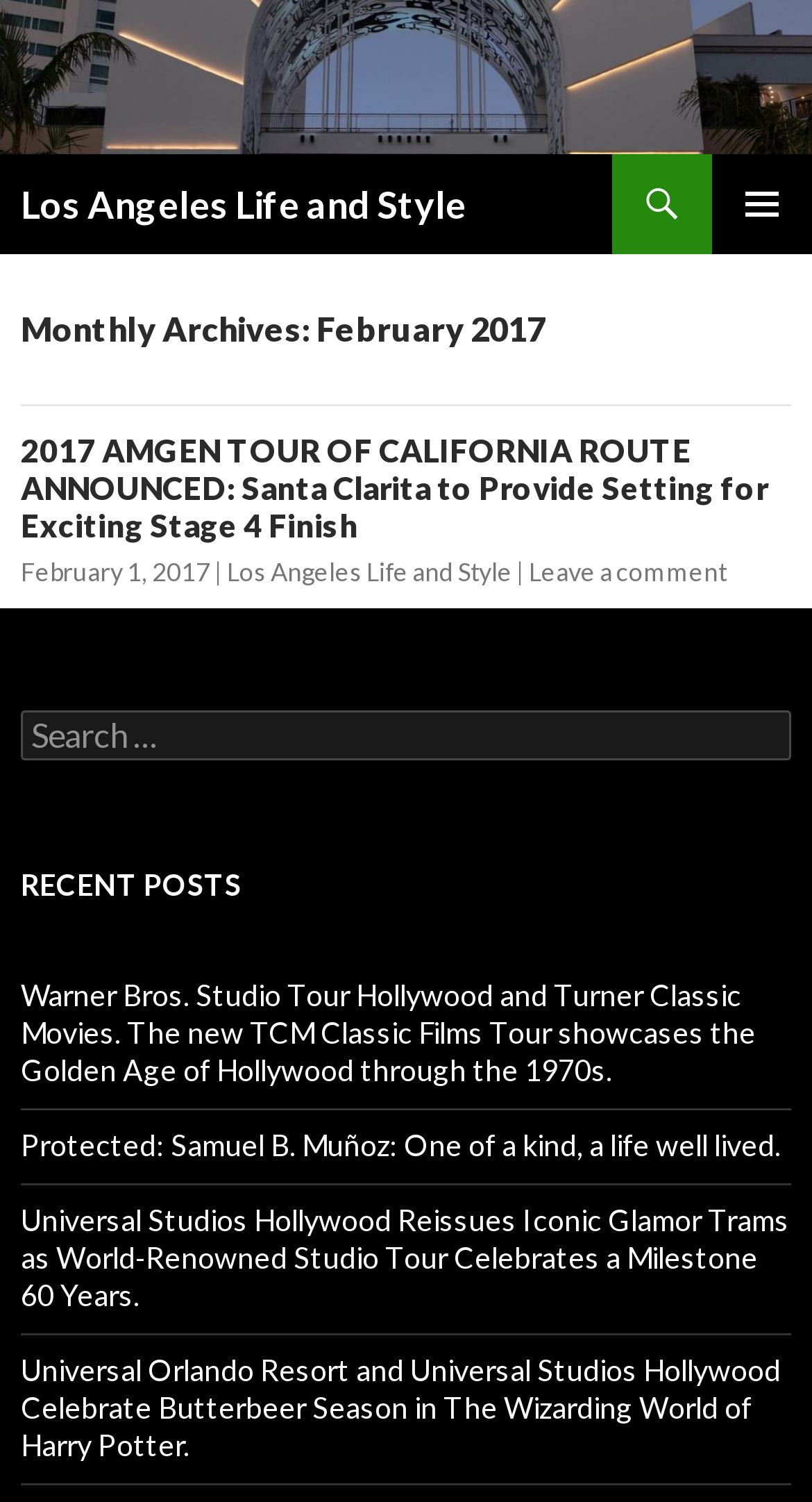Could you highlight the region that needs to be clicked to execute the instruction: "Visit Los Angeles Life and Style homepage"?

[0.026, 0.103, 0.574, 0.169]